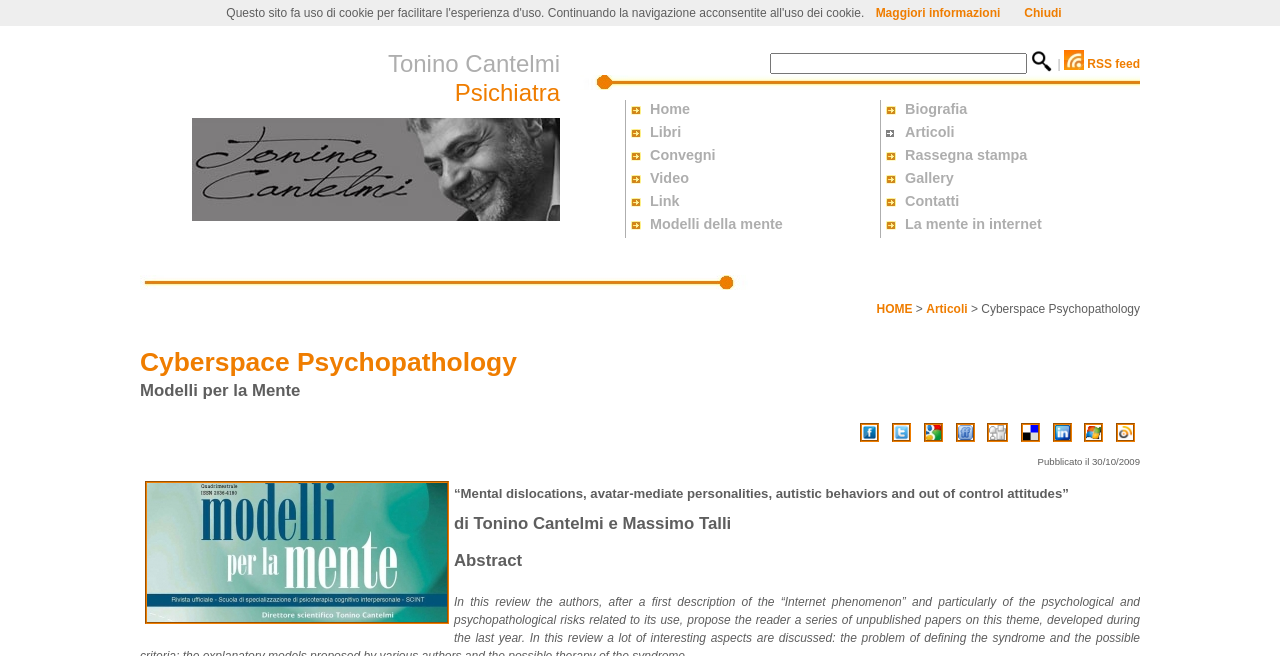Identify the bounding box coordinates of the specific part of the webpage to click to complete this instruction: "Check Facebook".

[0.668, 0.668, 0.691, 0.684]